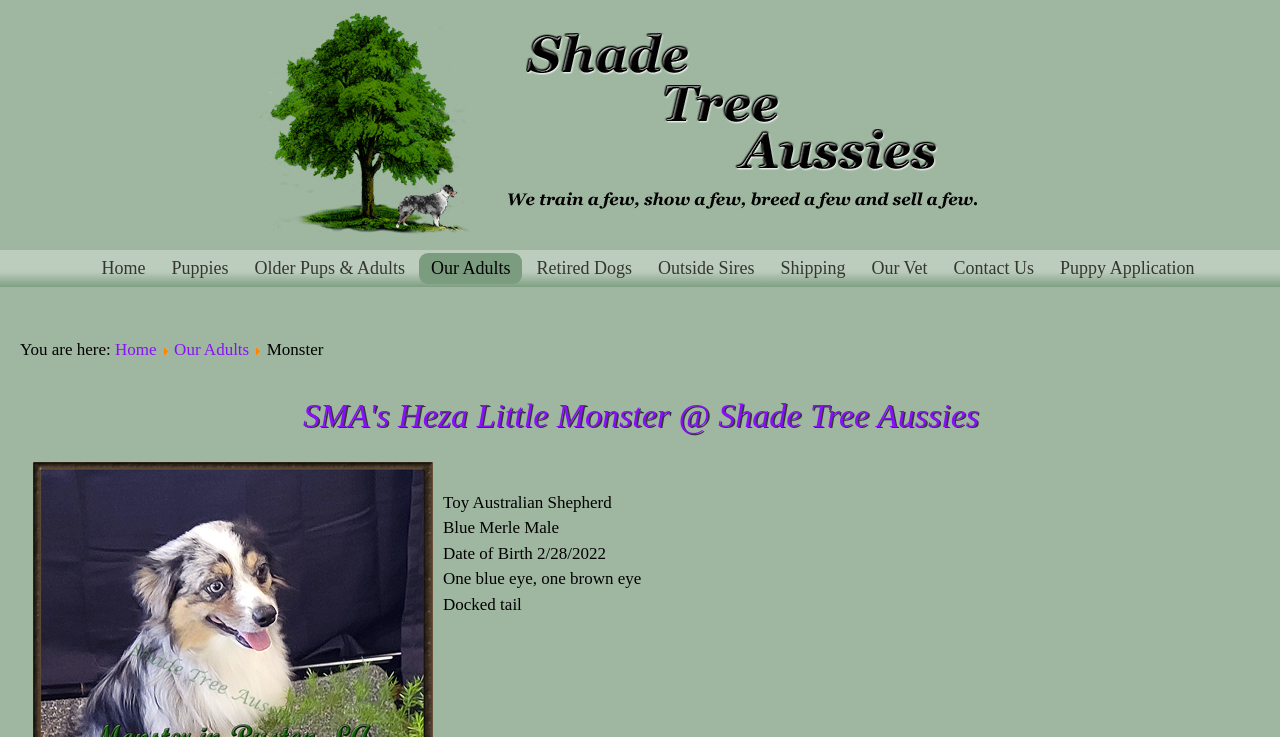Please locate the bounding box coordinates of the region I need to click to follow this instruction: "view puppy application".

[0.819, 0.343, 0.943, 0.385]